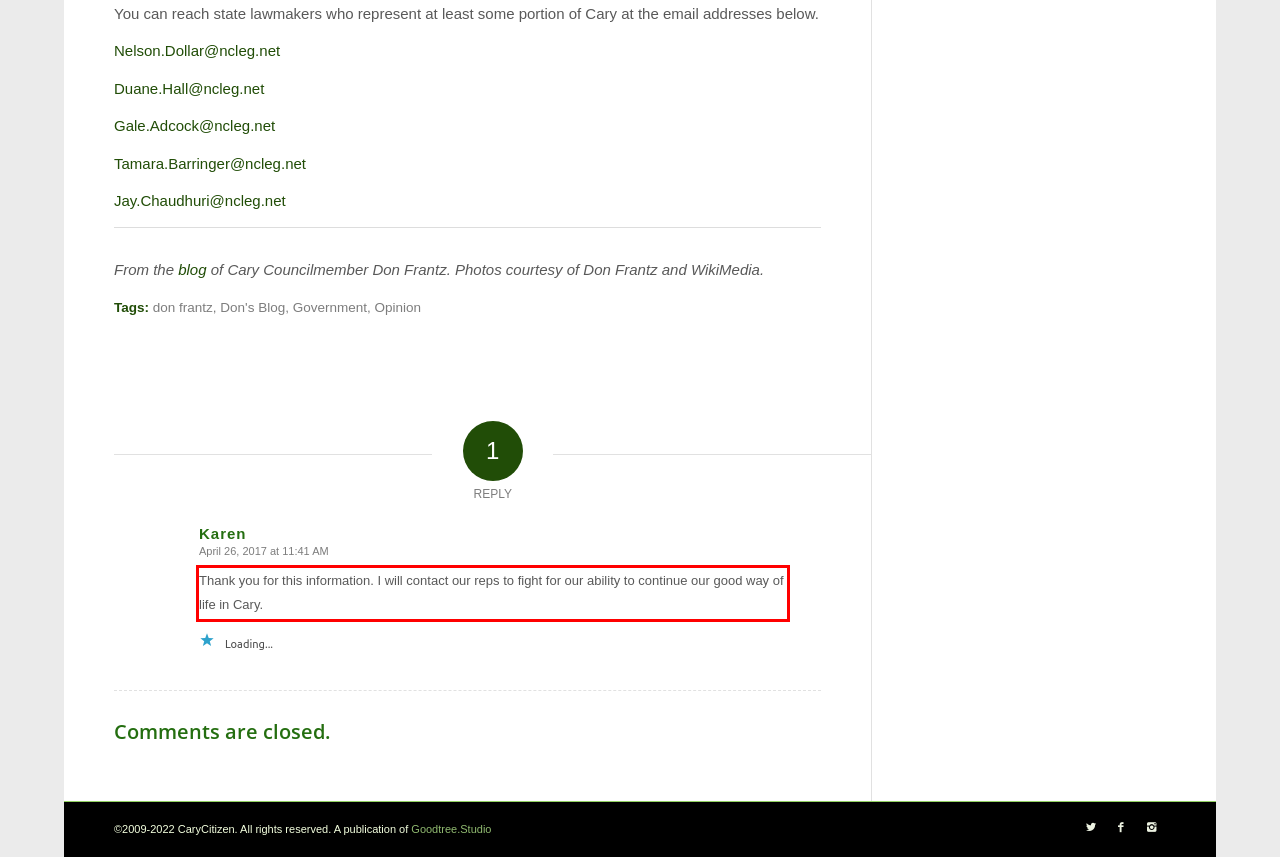Using OCR, extract the text content found within the red bounding box in the given webpage screenshot.

Thank you for this information. I will contact our reps to fight for our ability to continue our good way of life in Cary.